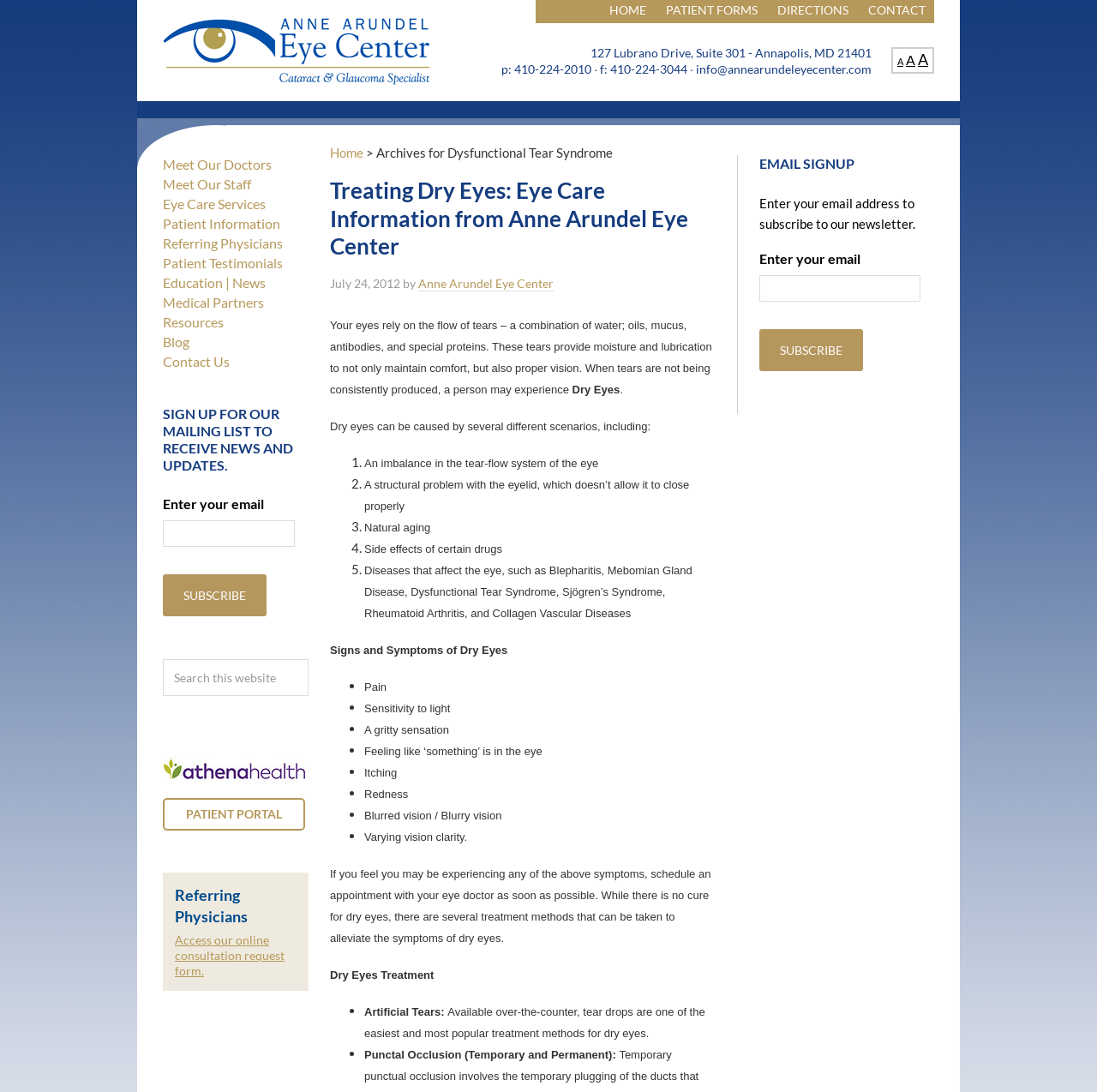Offer a meticulous caption that includes all visible features of the webpage.

The webpage is about Dysfunctional Tear Syndrome, a condition related to dry eyes. At the top, there is a navigation menu with links to "HOME", "PATIENT FORMS", "DIRECTIONS", and "CONTACT". Below this menu, there is a section with the practice's name, "ANNE ARUNDEL EYE CENTER", and its address, phone number, and fax number.

The main content of the page is divided into sections. The first section has a heading "Treating Dry Eyes: Eye Care Information from Anne Arundel Eye Center" and provides an overview of dry eyes, including the importance of tears for eye health and the consequences of not producing enough tears. 

The next section lists the causes of dry eyes, including an imbalance in the tear-flow system, structural problems with the eyelid, natural aging, side effects of certain drugs, and diseases that affect the eye. 

Following this, there is a section on the signs and symptoms of dry eyes, which include pain, sensitivity to light, a gritty sensation, feeling like something is in the eye, itching, redness, blurred vision, and varying vision clarity. 

The page then advises readers to schedule an appointment with their eye doctor if they experience any of these symptoms. It also mentions that while there is no cure for dry eyes, there are several treatment methods available to alleviate the symptoms. 

The treatment methods listed include artificial tears and punctal occlusion (temporary and permanent). 

On the right side of the page, there is a sidebar with links to various sections of the website, including "Meet Our Doctors", "Meet Our Staff", "Eye Care Services", and "Patient Information". There is also a section to sign up for the practice's mailing list to receive news and updates.